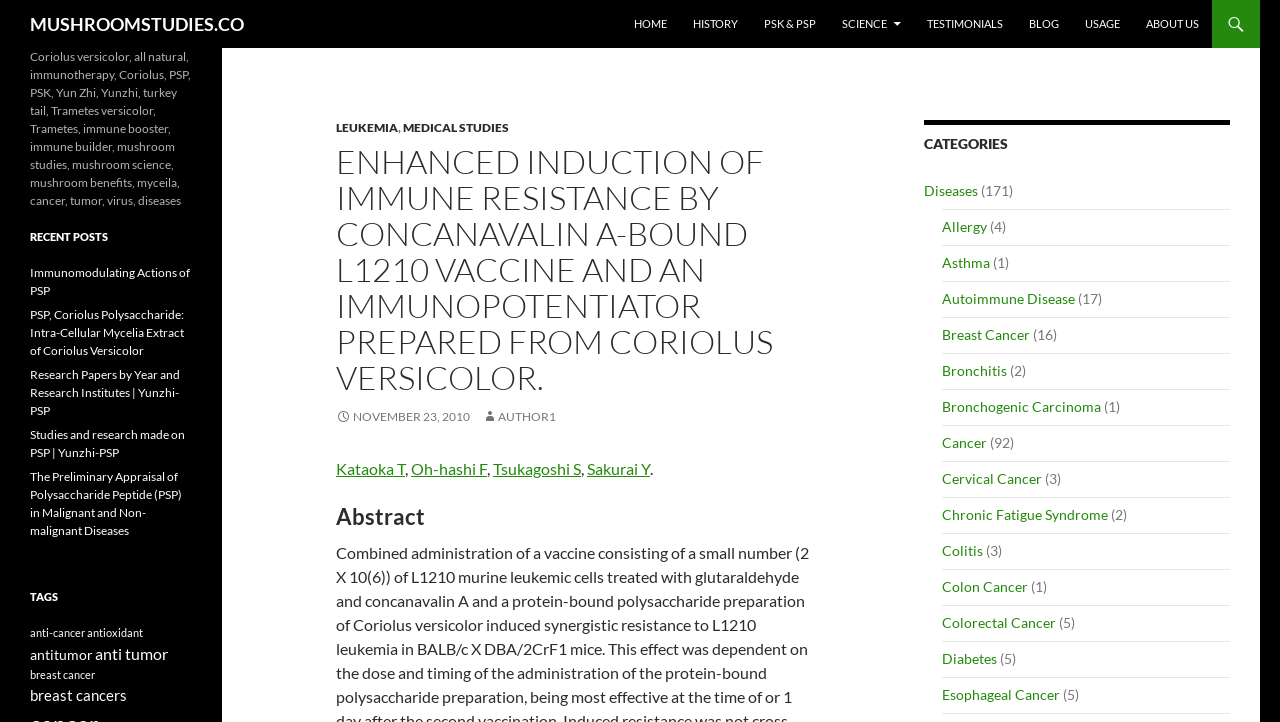What is the topic of the research paper?
Look at the image and respond to the question as thoroughly as possible.

The topic of the research paper can be inferred from the links and headings on the webpage. The heading 'ENHANCED INDUCTION OF IMMUNE RESISTANCE BY CONCANAVALIN A-BOUND L1210 VACCINE AND AN IMMUNOPOTENTIATOR PREPARED FROM CORIOLUS VERSICOLOR.' suggests that the paper is about a vaccine related to leukemia, and the link 'LEUKEMIA' under the 'CATEGORIES' section further supports this conclusion.